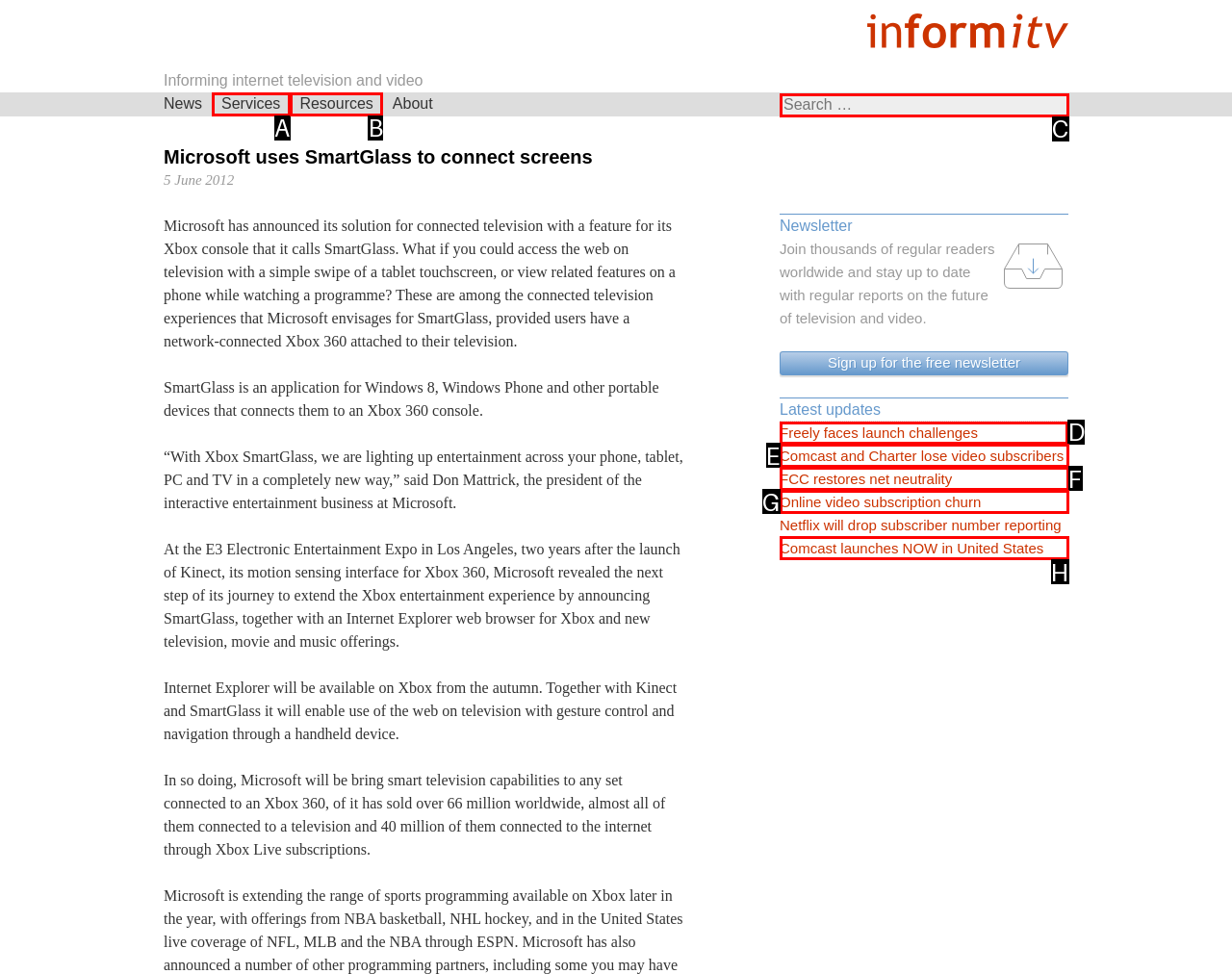Provide the letter of the HTML element that you need to click on to perform the task: Read the latest update Freely faces launch challenges.
Answer with the letter corresponding to the correct option.

D